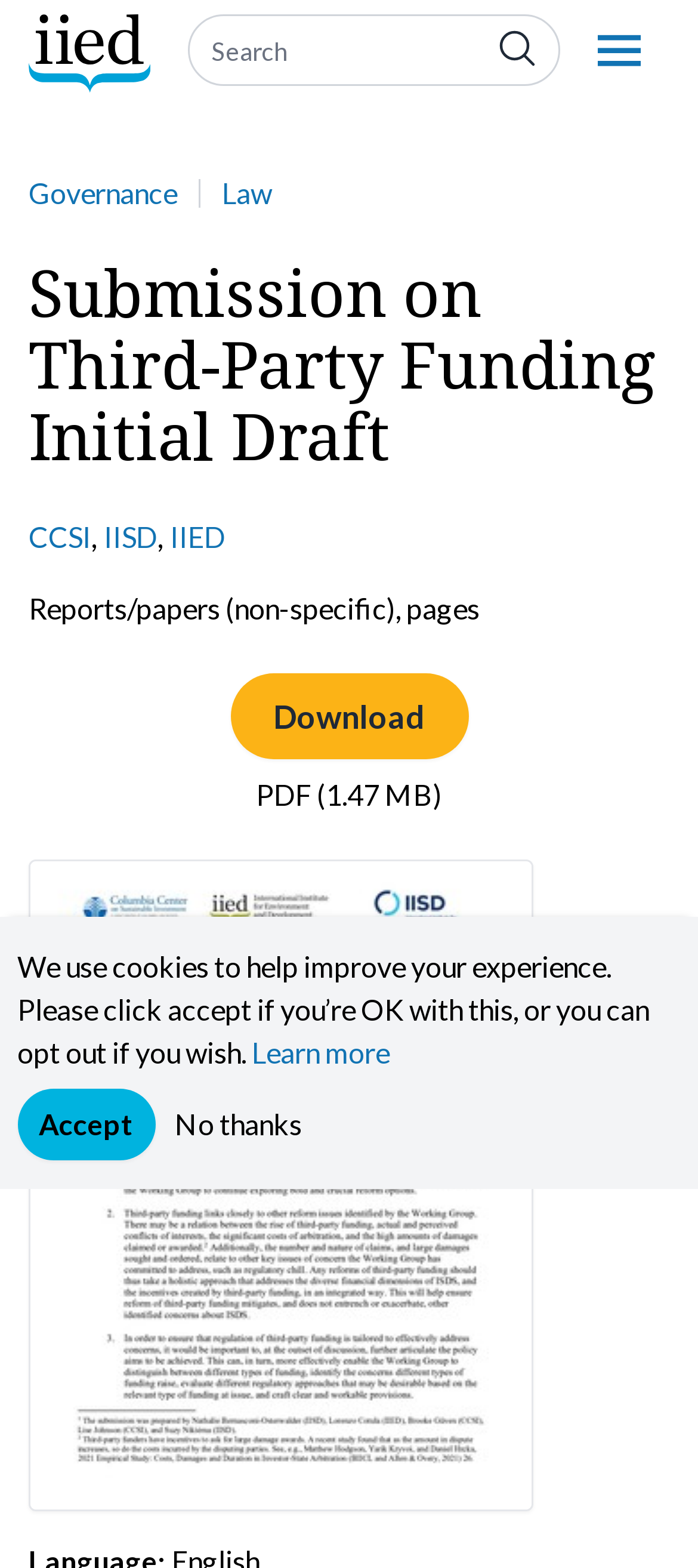Provide the bounding box coordinates, formatted as (top-left x, top-left y, bottom-right x, bottom-right y), with all values being floating point numbers between 0 and 1. Identify the bounding box of the UI element that matches the description: Learn more

[0.361, 0.658, 0.558, 0.685]